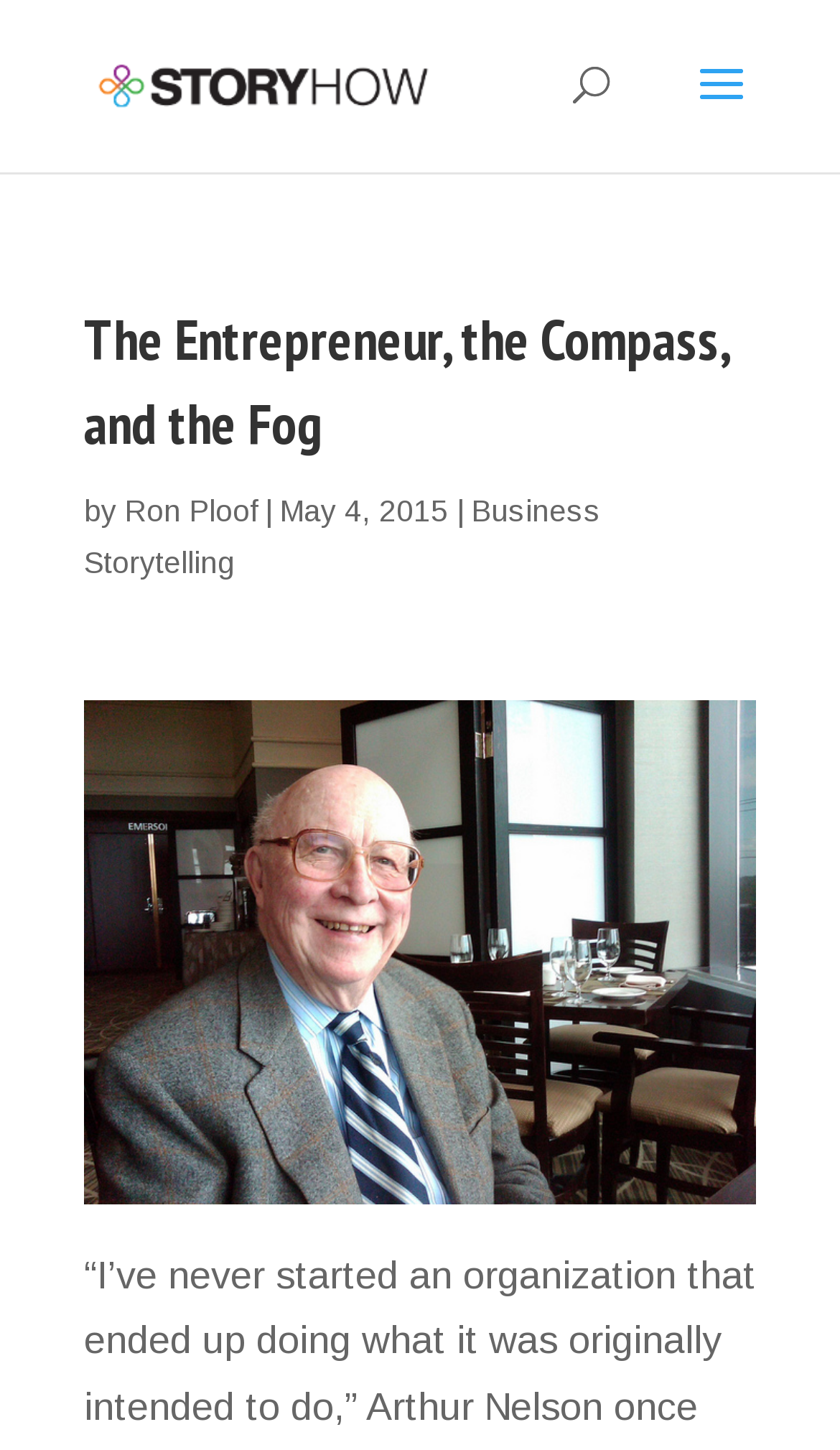Identify the bounding box coordinates for the UI element described by the following text: "alt="arthur_h_Nelson_2010"". Provide the coordinates as four float numbers between 0 and 1, in the format [left, top, right, bottom].

[0.1, 0.482, 0.9, 0.83]